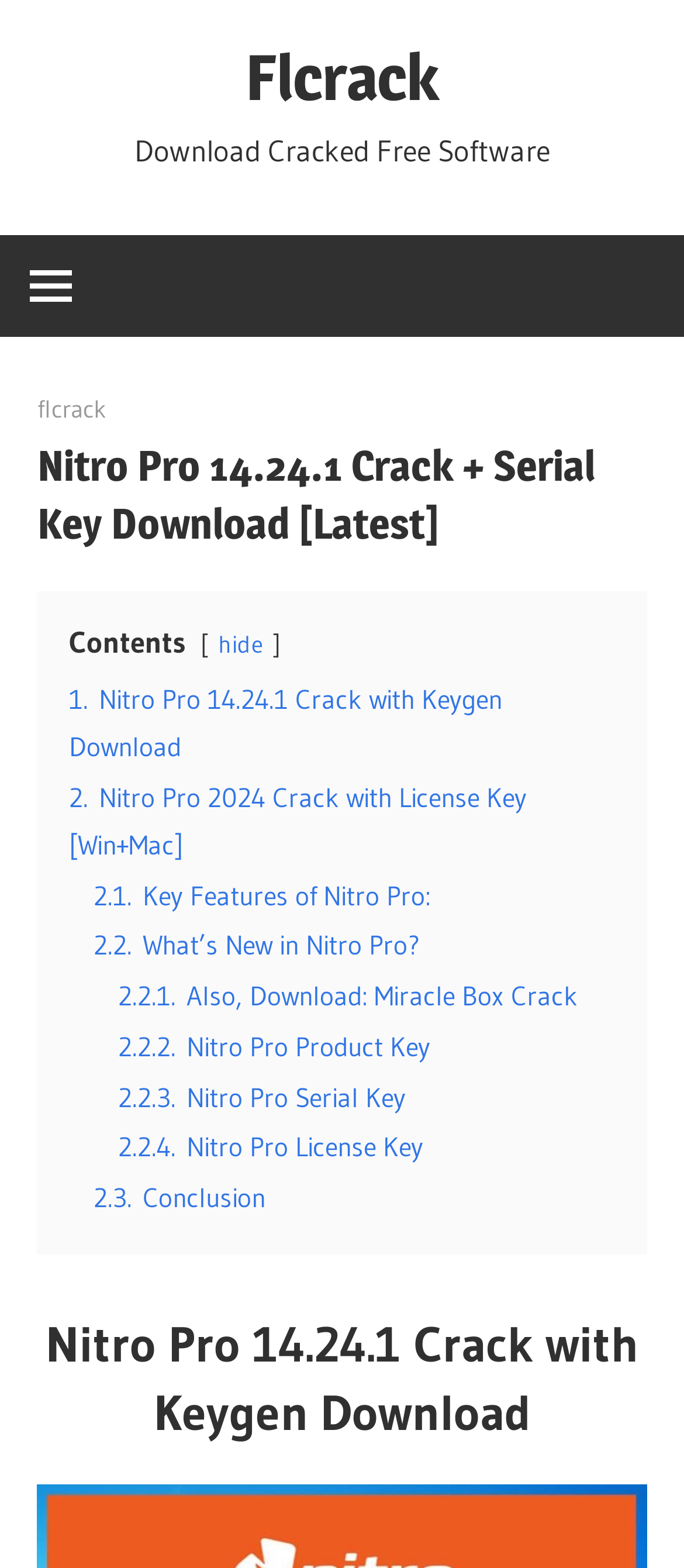What is the software name mentioned on the webpage?
Use the image to give a comprehensive and detailed response to the question.

The software name mentioned on the webpage is Nitro Pro, which is evident from the heading 'Nitro Pro 14.24.1 Crack + Serial Key Download [Latest]' and other links and text elements on the page.